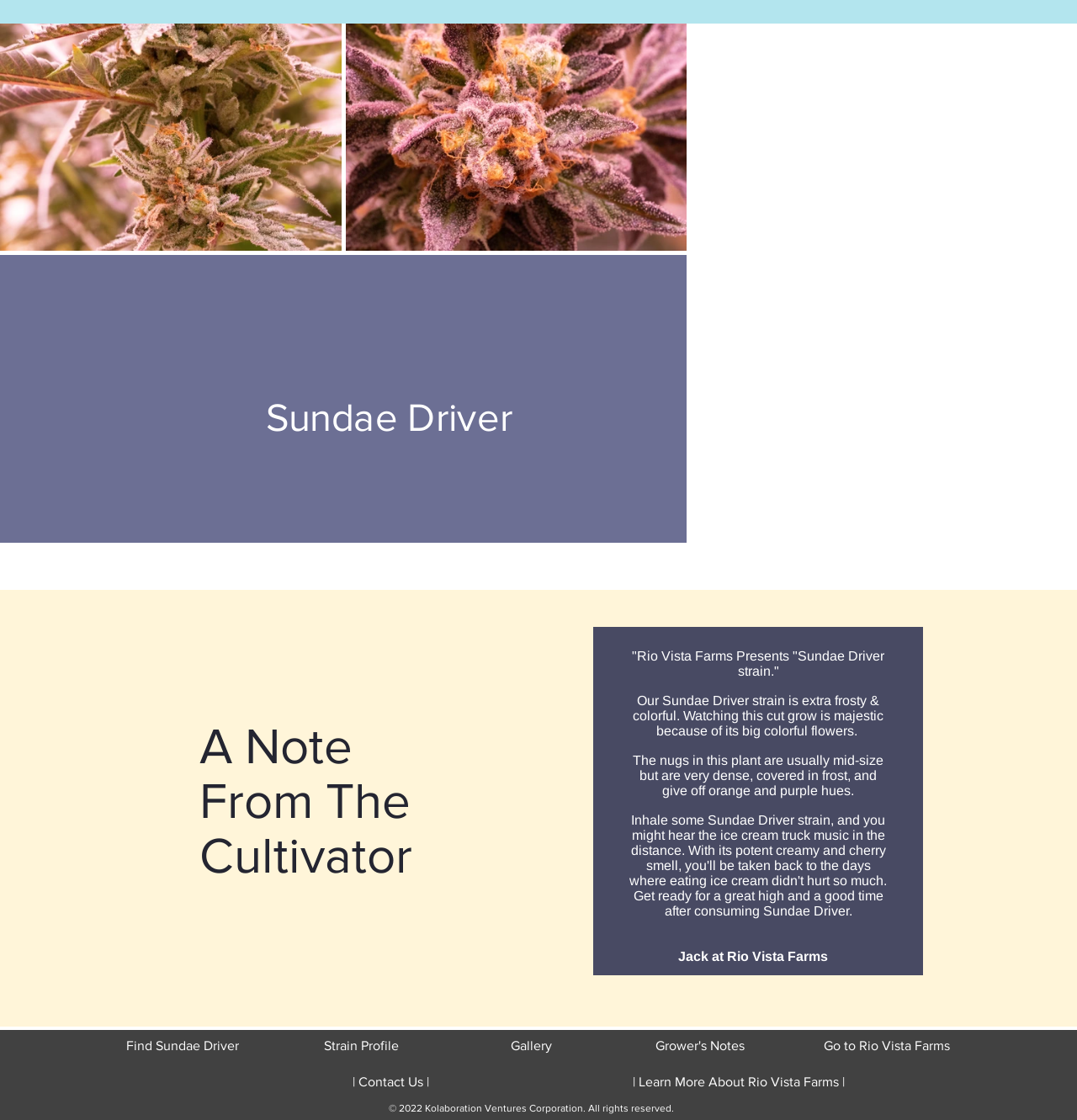Kindly provide the bounding box coordinates of the section you need to click on to fulfill the given instruction: "Find Sundae Driver".

[0.117, 0.92, 0.222, 0.948]